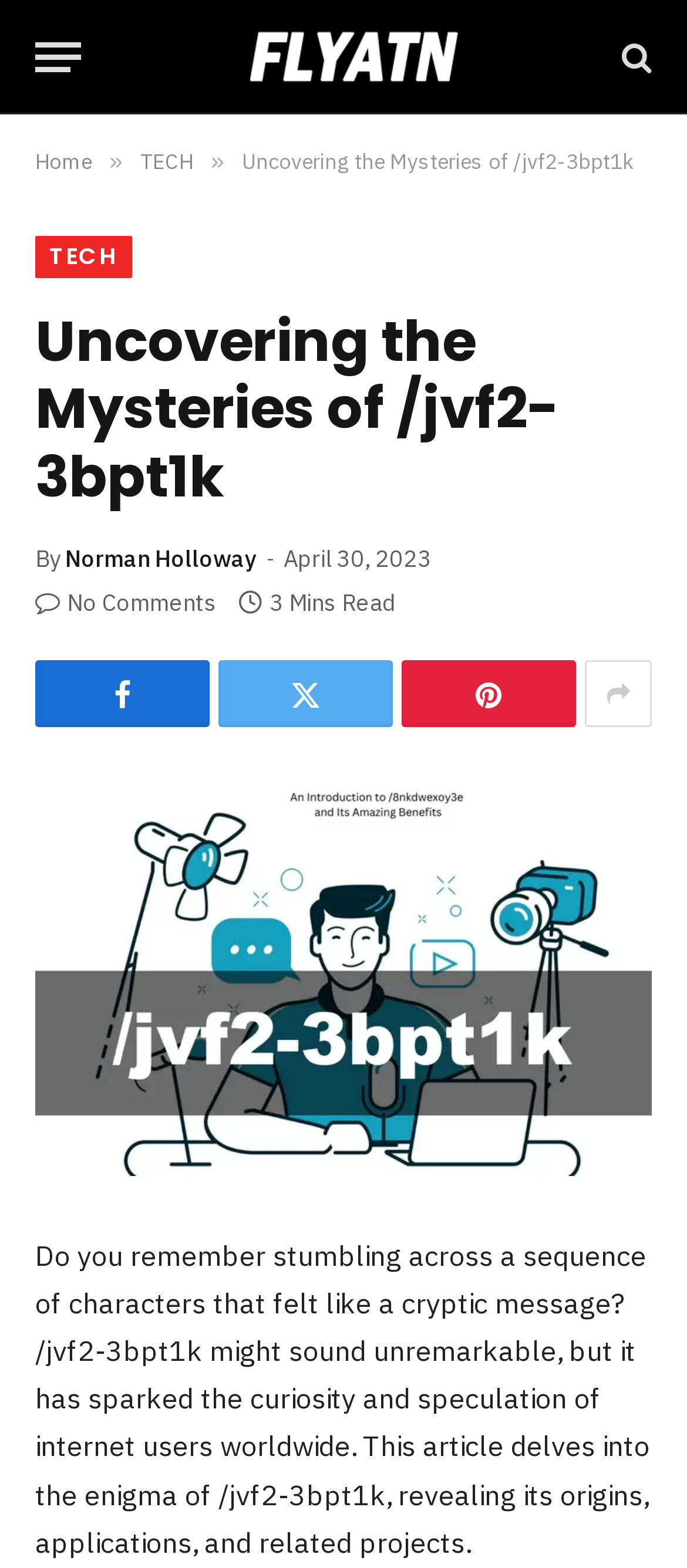How many minutes does it take to read the article?
Please provide an in-depth and detailed response to the question.

I found the reading time by looking at the text '3 Mins Read' which is located below the author's name.